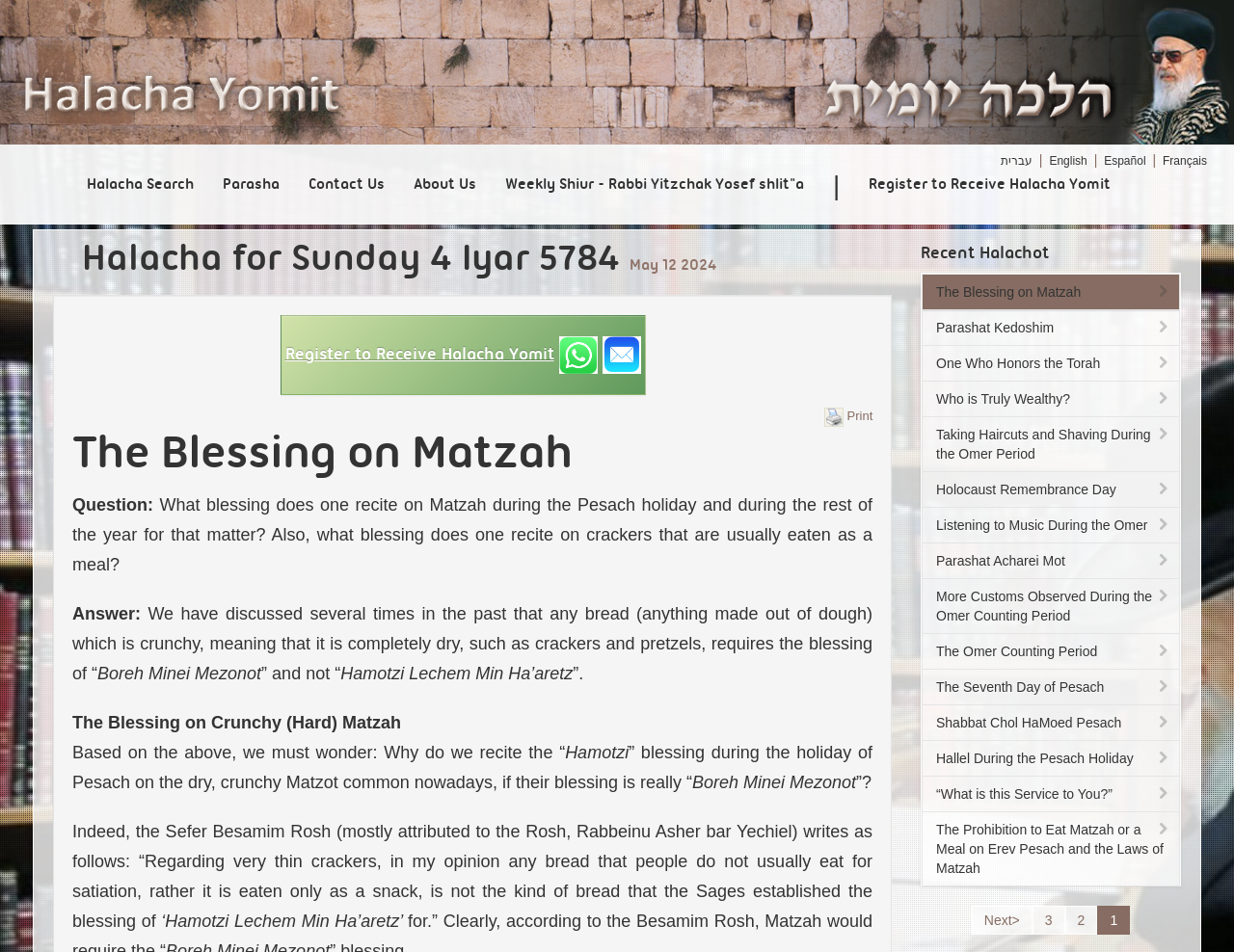Find the bounding box coordinates for the area that must be clicked to perform this action: "Click on the 'Halacha Search' link".

[0.059, 0.155, 0.169, 0.235]